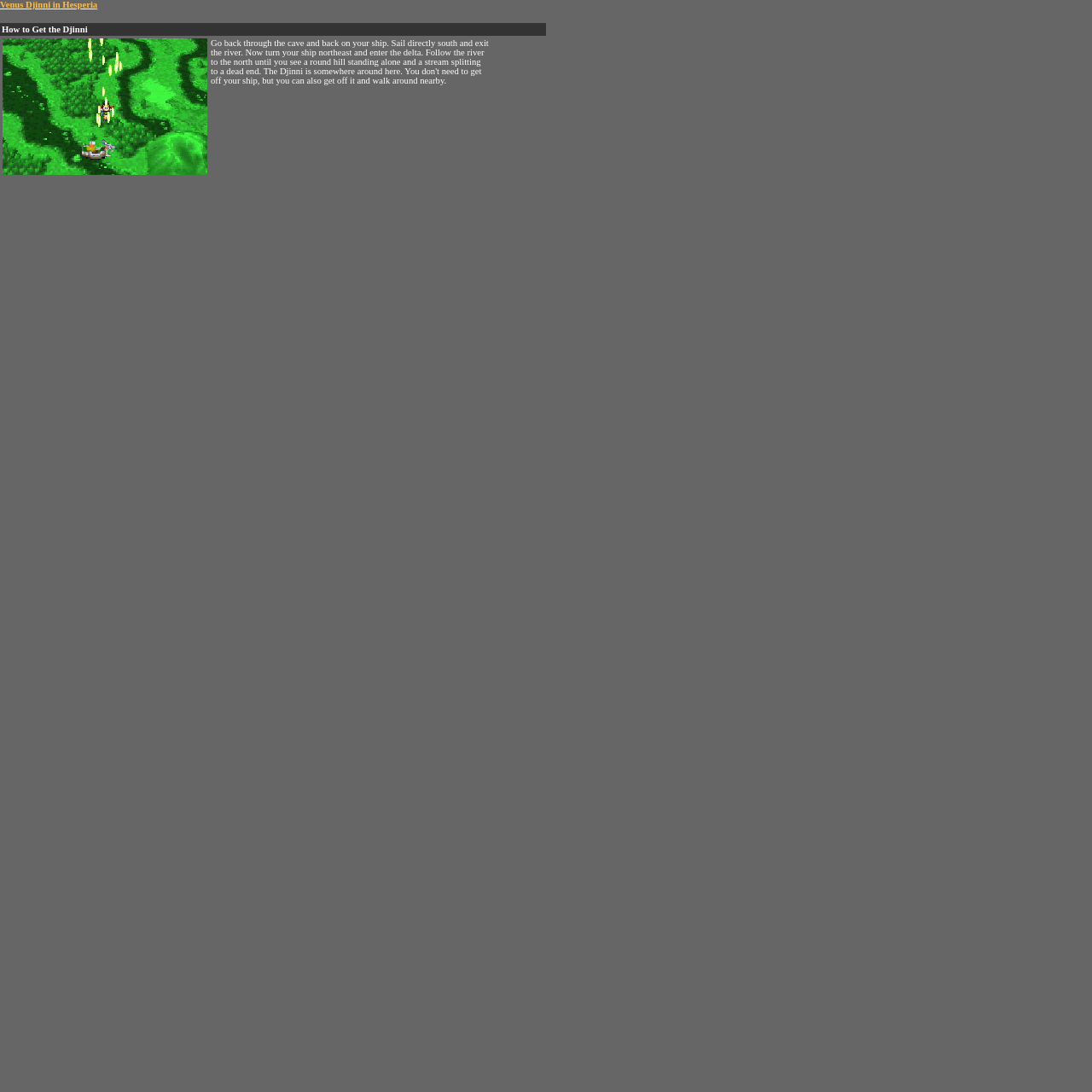Refer to the image and provide a thorough answer to this question:
What is the location of the Venus Djinni?

The location of the Venus Djinni is mentioned in the text as Hesperia, which is the title of the walkthrough guide.